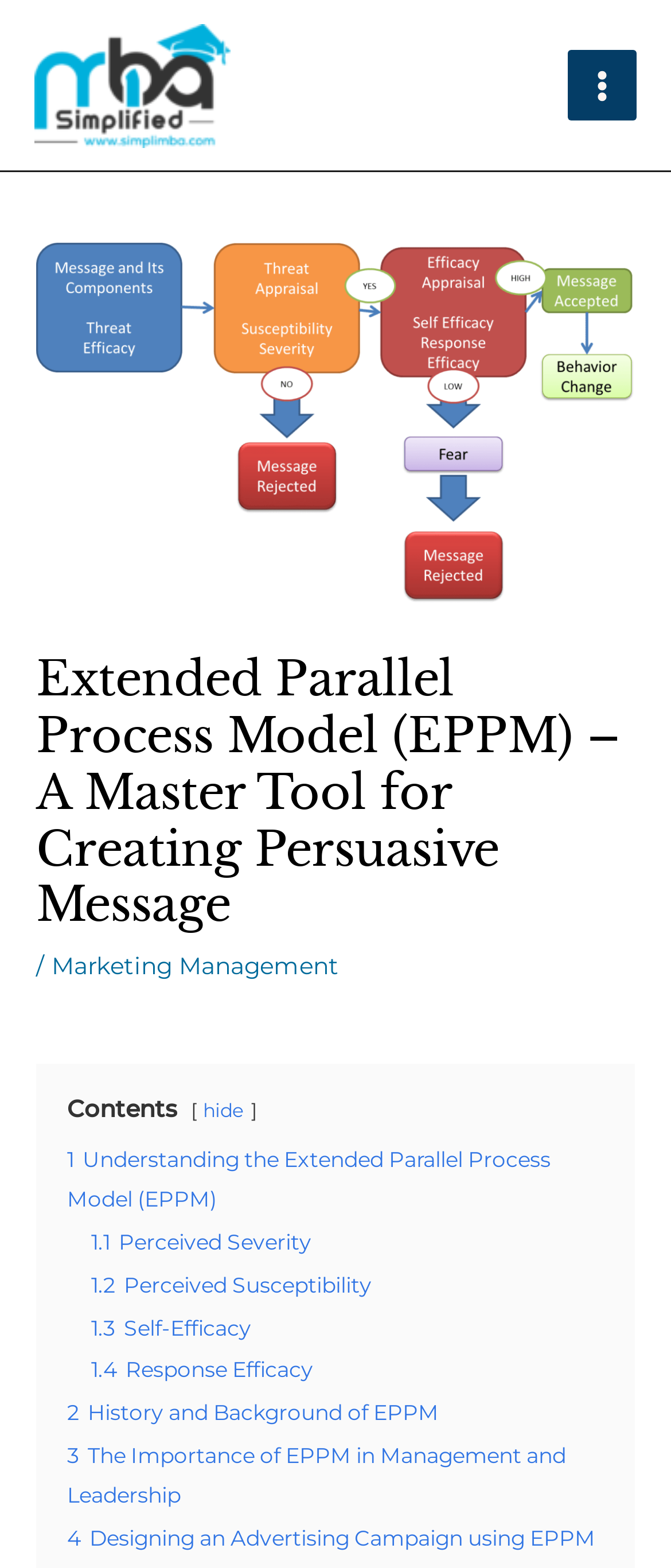Determine the bounding box coordinates for the HTML element mentioned in the following description: "hide". The coordinates should be a list of four floats ranging from 0 to 1, represented as [left, top, right, bottom].

[0.303, 0.7, 0.364, 0.715]